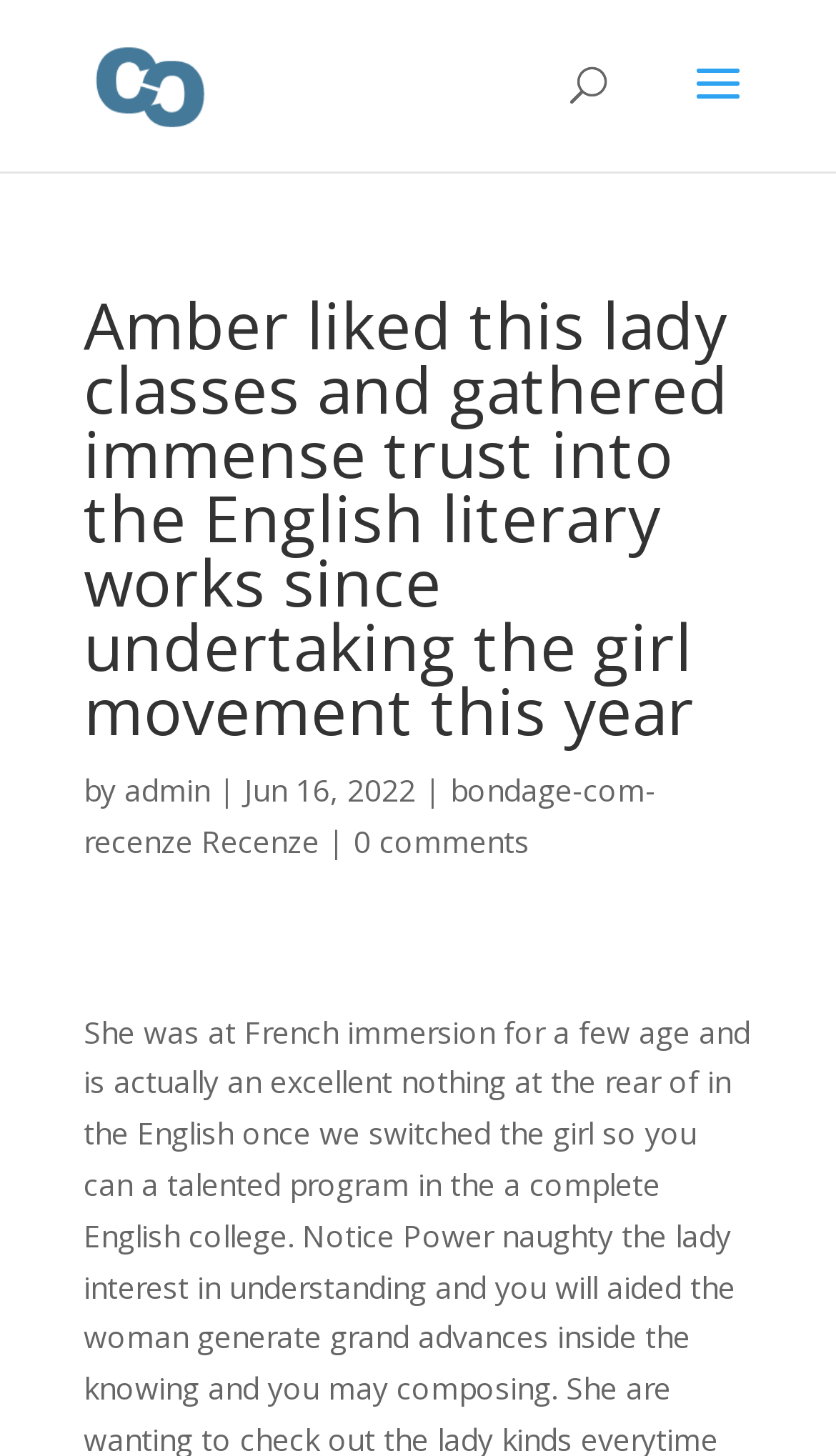What is the topic of the related article?
Please answer the question with as much detail and depth as you can.

The topic of the related article can be found by looking at the link 'bondage-com-recenze Recenze', which is located below the article title and author information, and appears to be a related article or review.